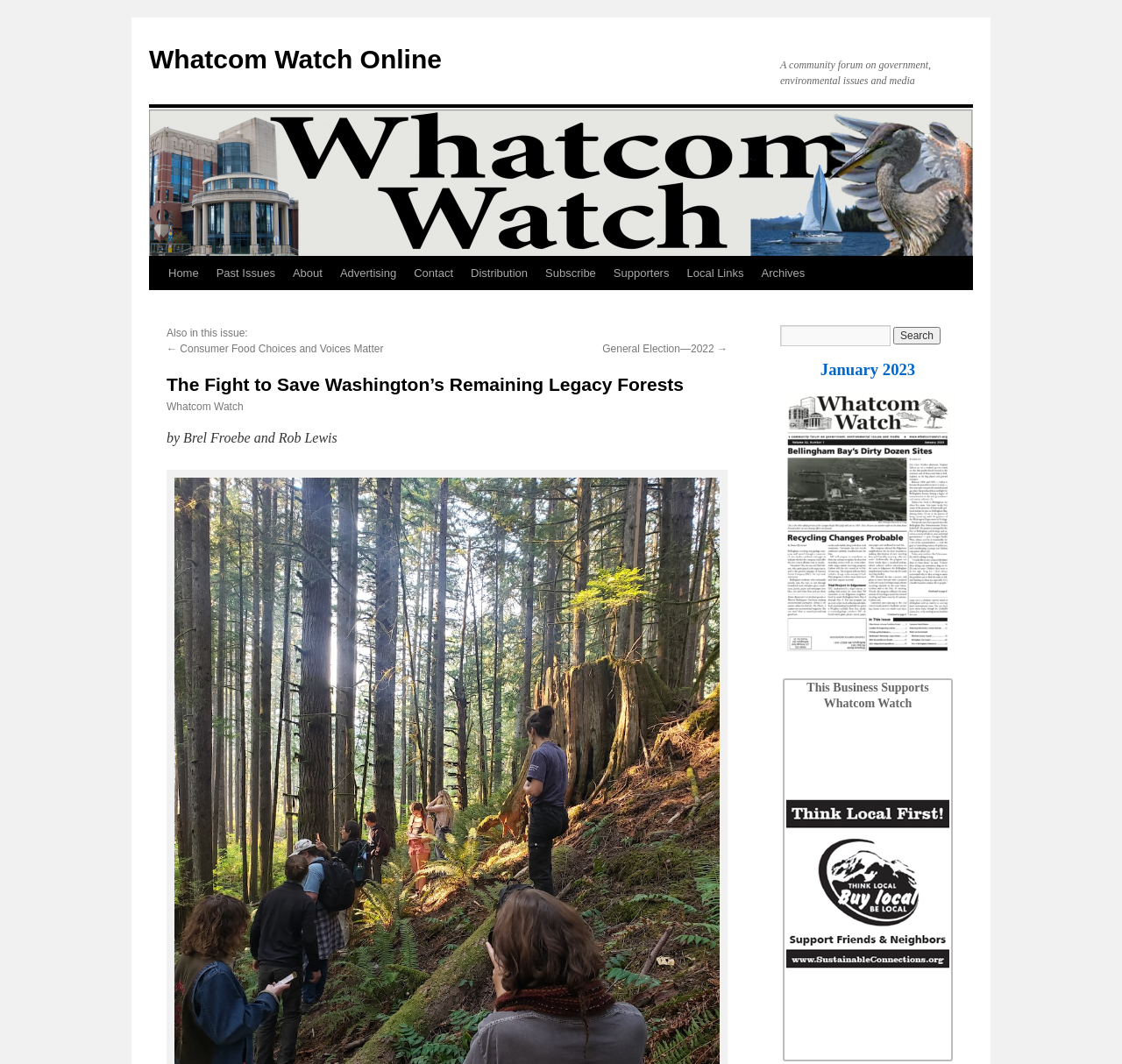Please specify the bounding box coordinates of the clickable section necessary to execute the following command: "Go to Home page".

[0.142, 0.241, 0.185, 0.273]